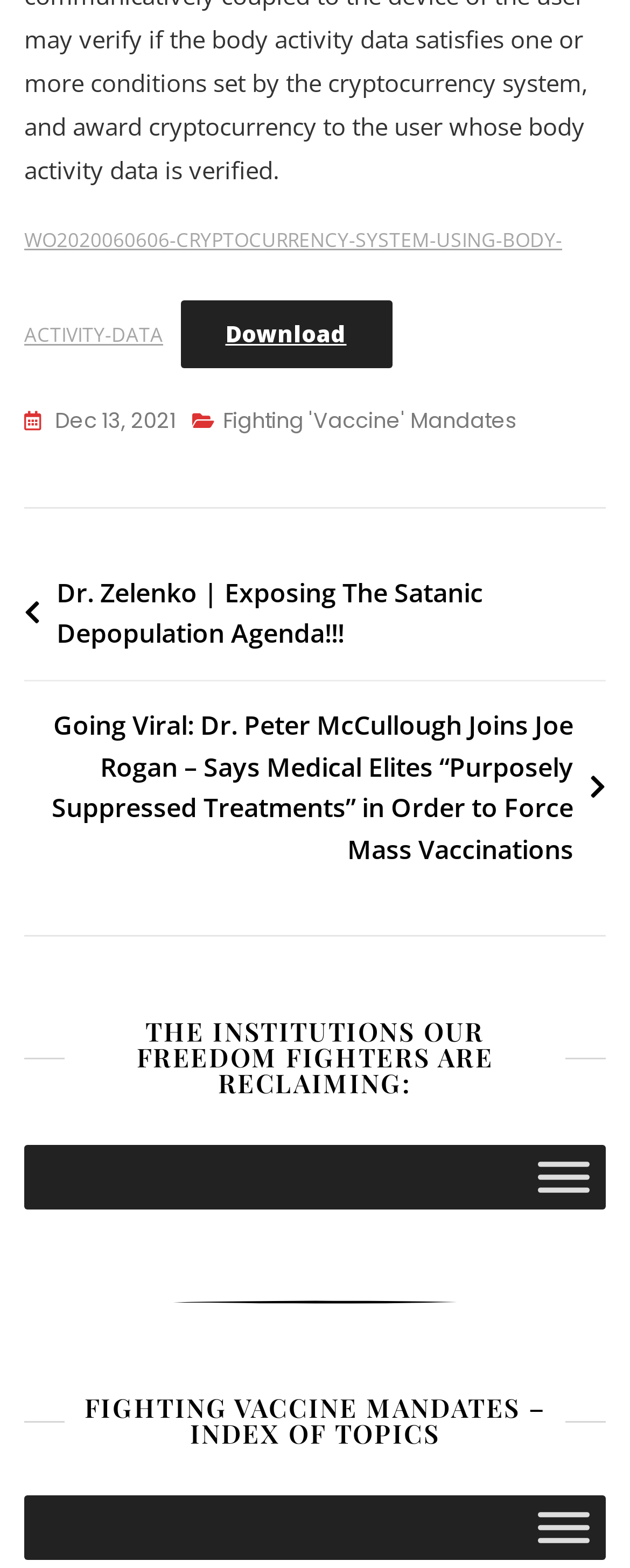Can you determine the bounding box coordinates of the area that needs to be clicked to fulfill the following instruction: "Read about fighting vaccine mandates"?

[0.354, 0.255, 0.821, 0.282]